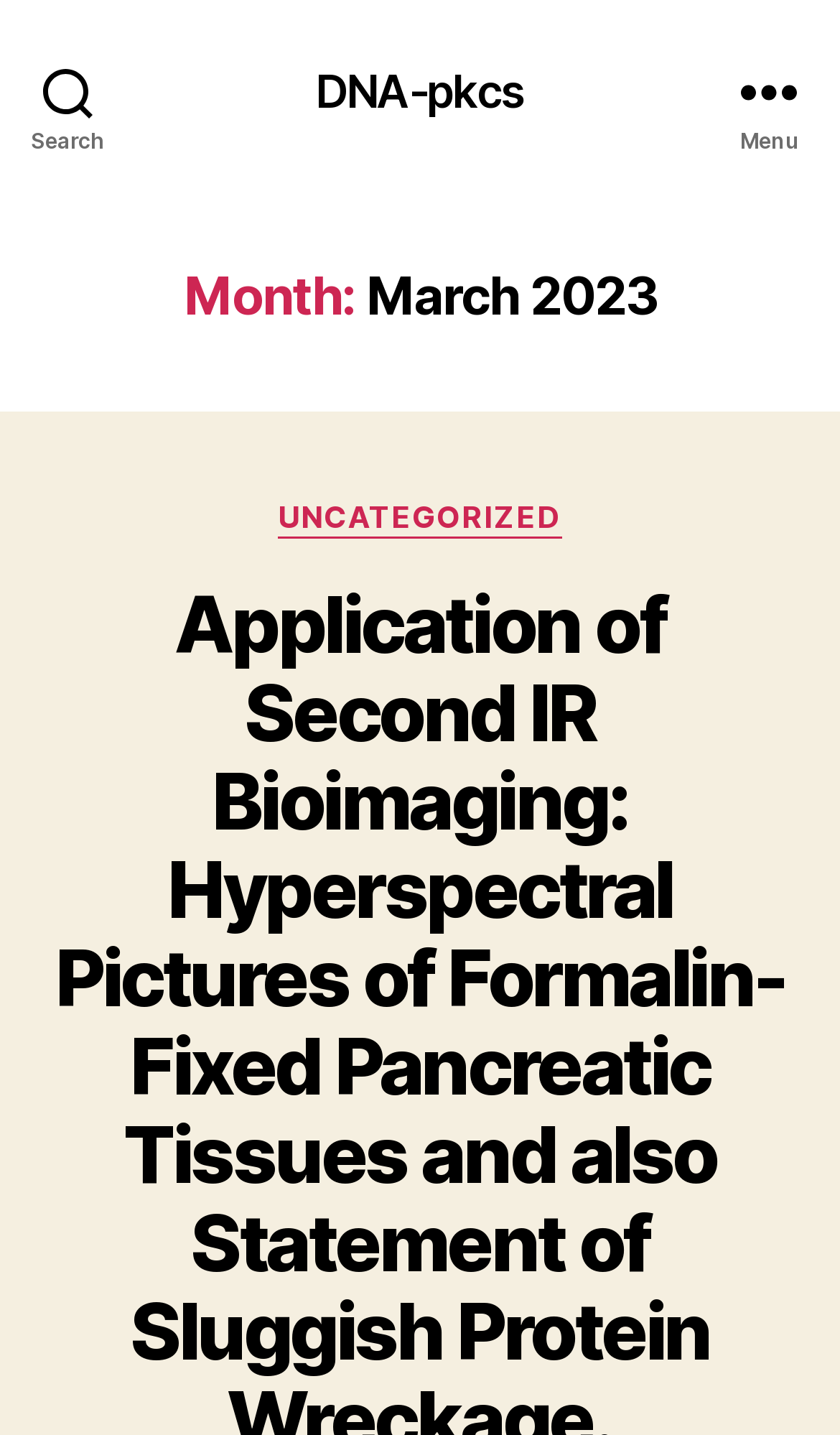Identify the bounding box coordinates for the UI element mentioned here: "title="Arc Of Onondaga"". Provide the coordinates as four float values between 0 and 1, i.e., [left, top, right, bottom].

None